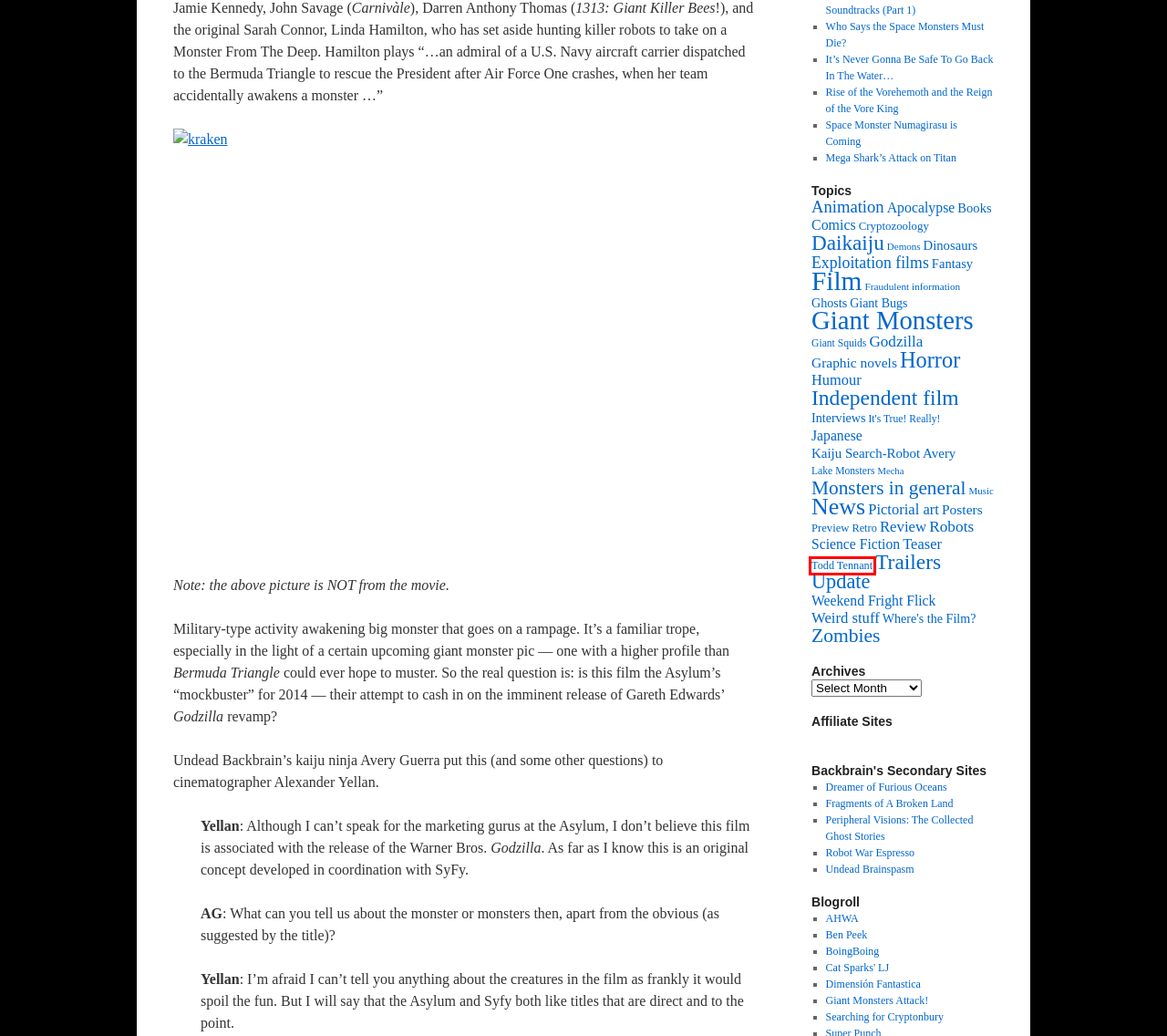Review the webpage screenshot provided, noting the red bounding box around a UI element. Choose the description that best matches the new webpage after clicking the element within the bounding box. The following are the options:
A. Daikaiju | Undead Backbrain
B. Science Fiction | Undead Backbrain
C. Independent film | Undead Backbrain
D. Todd Tennant | Undead Backbrain
E. Who Says the Space Monsters Must Die? | Undead Backbrain
F. catsparx — LiveJournal
G. Where’s the Film? | Undead Backbrain
H. Giant Bugs | Undead Backbrain

D